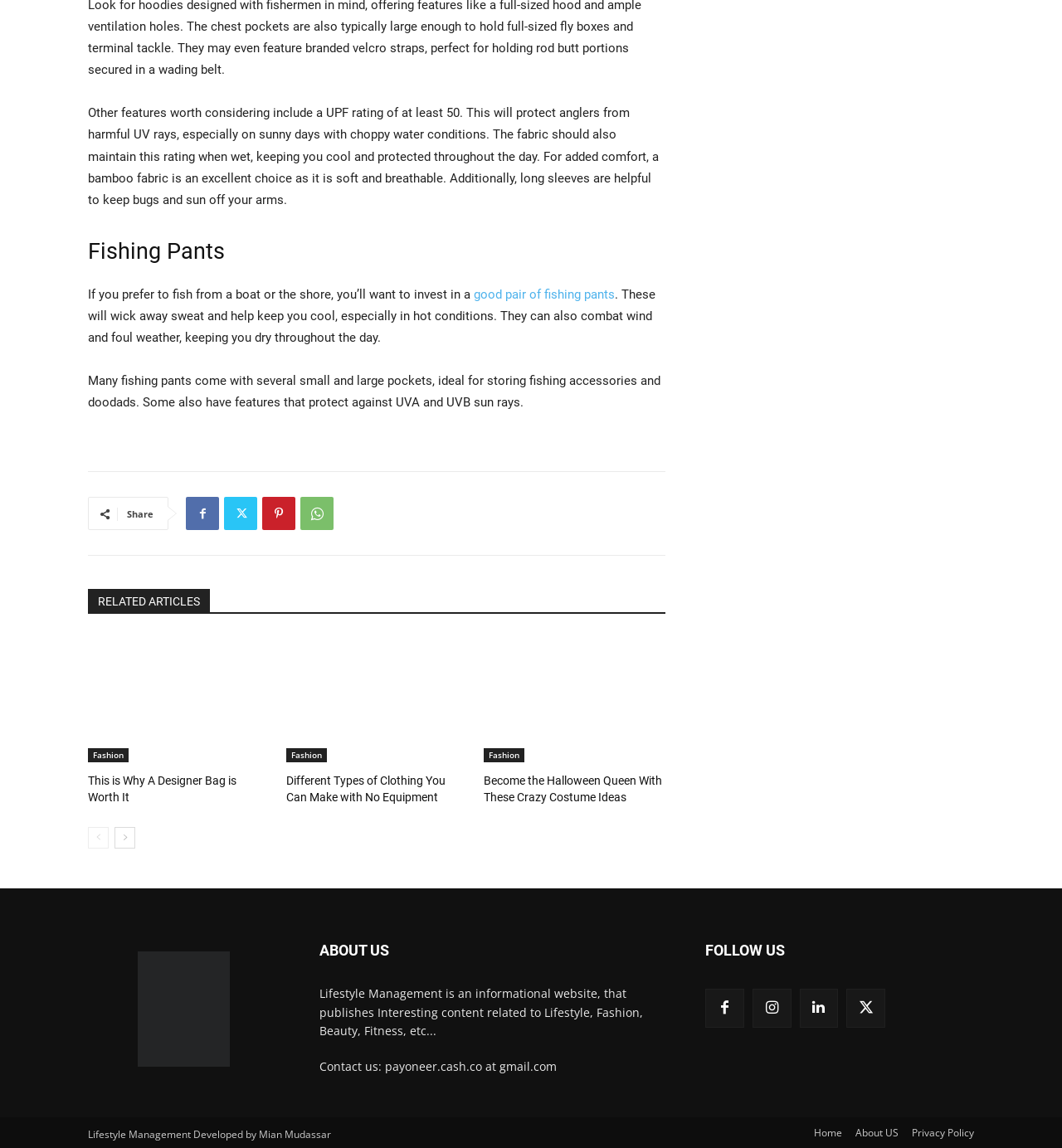What is the purpose of the 'Share' button?
Answer the question using a single word or phrase, according to the image.

To share content